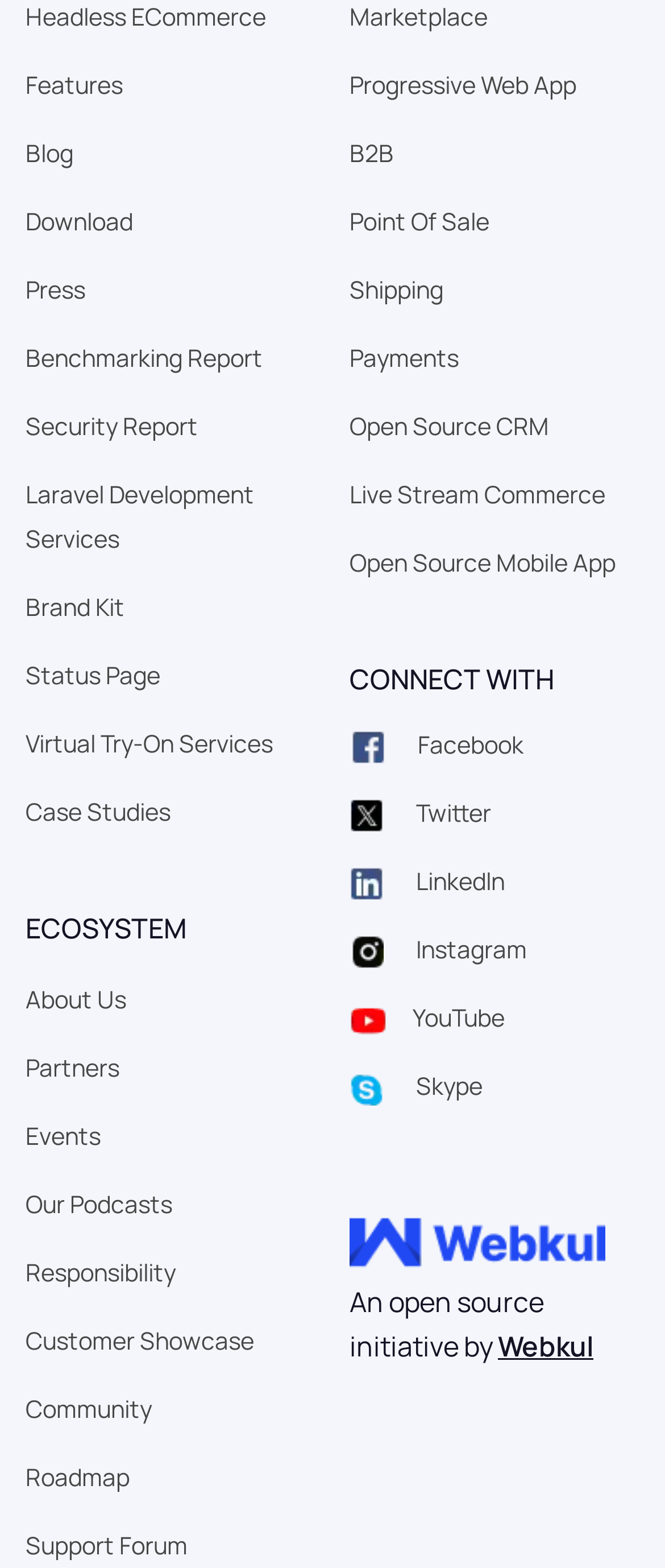What is the second link in the second column?
Please provide a single word or phrase answer based on the image.

B2B